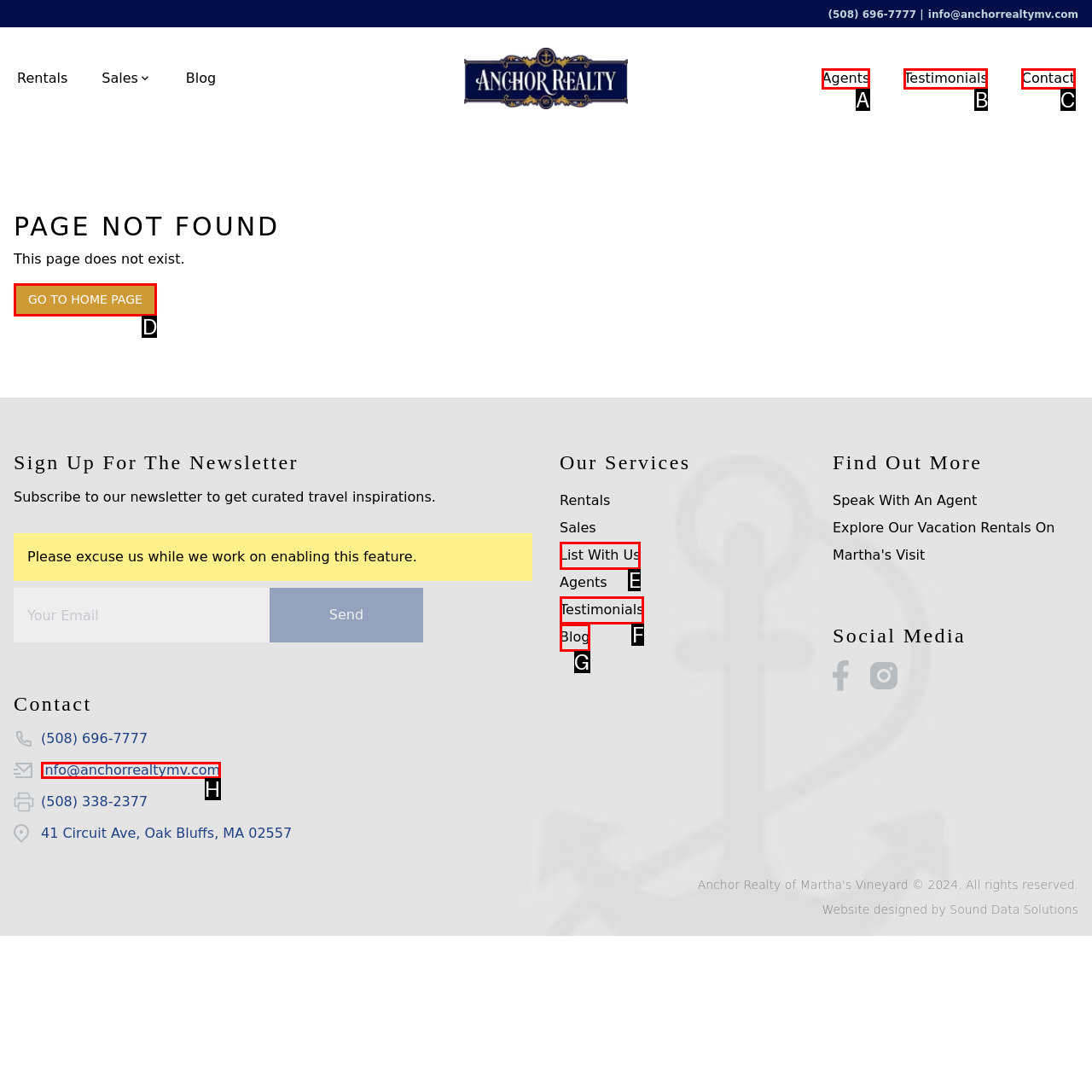Determine which option matches the element description: Terms & Conditions
Reply with the letter of the appropriate option from the options provided.

None